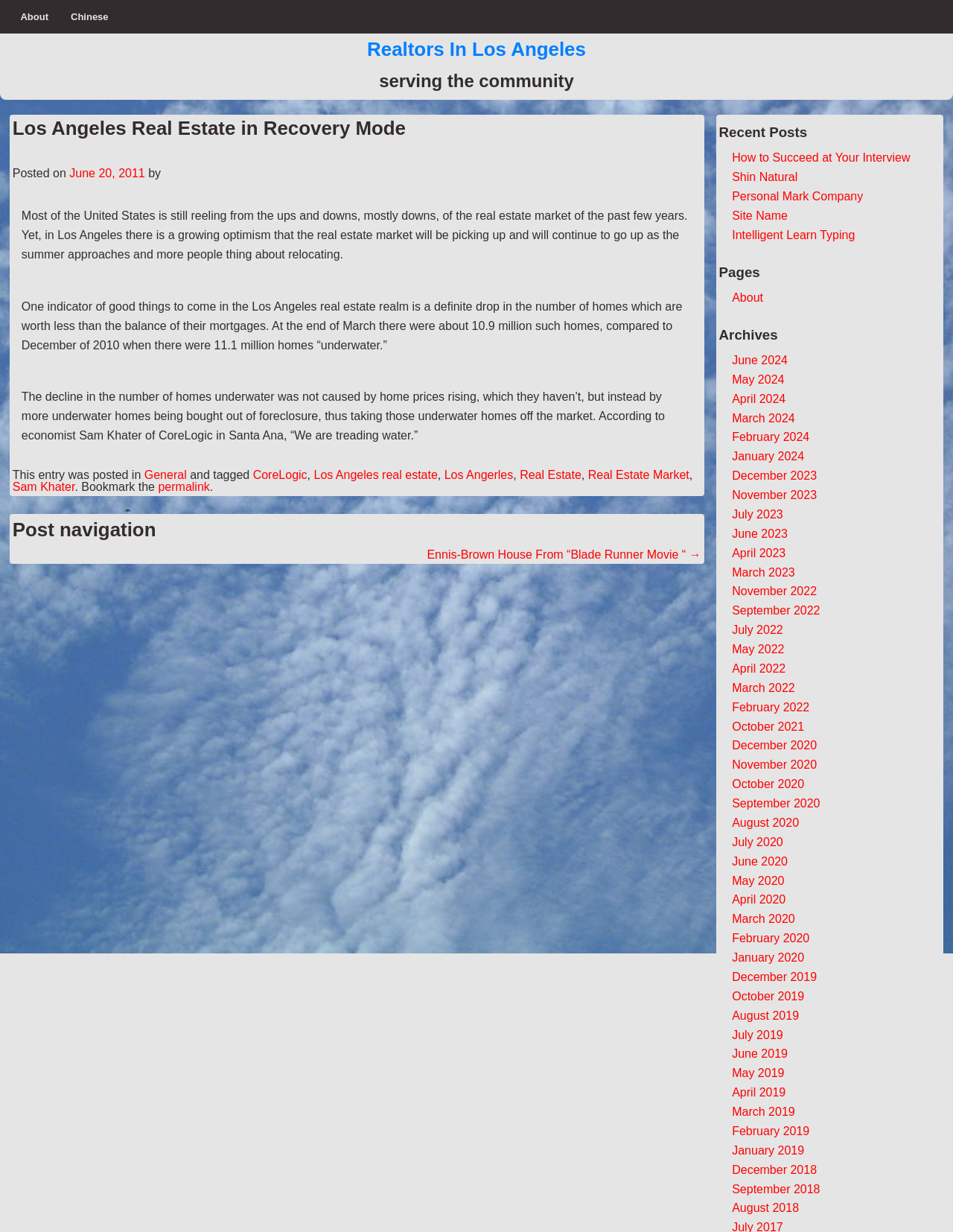Please analyze the image and give a detailed answer to the question:
What is the topic of the article?

The topic of the article can be determined by reading the heading 'Los Angeles Real Estate in Recovery Mode' and the content of the article, which discusses the recovery of the real estate market in Los Angeles.